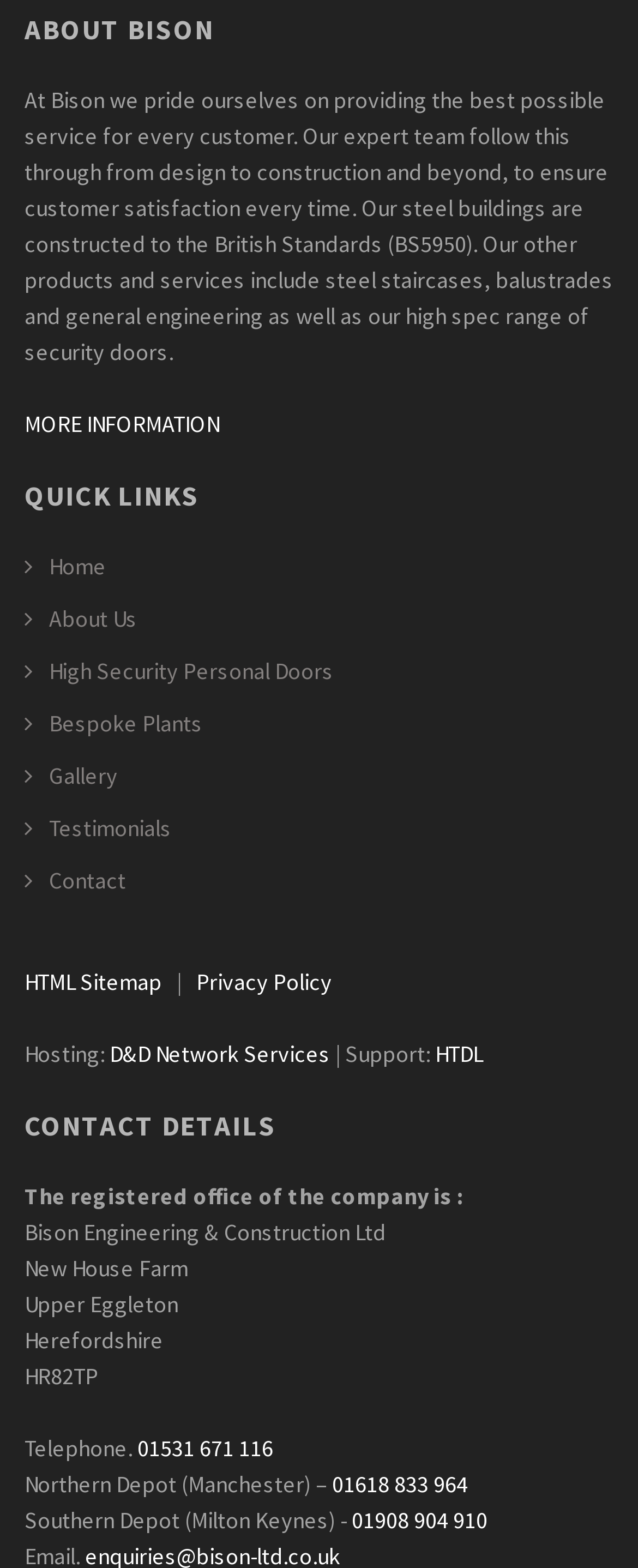Can you show the bounding box coordinates of the region to click on to complete the task described in the instruction: "View 'HTML Sitemap'"?

[0.038, 0.617, 0.254, 0.636]